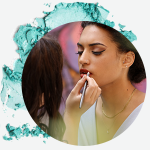What is the shape of the image frame?
Look at the image and provide a short answer using one word or a phrase.

Circular